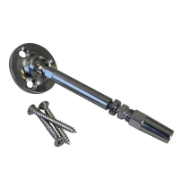Describe the image with as much detail as possible.

This image features the **HandiSwage 1/8 Tensioner Flat Base Compression Jaw**, designed for secure cable connections. The product showcases a sleek, chrome finish that enhances its durability and aesthetic appeal. A prominent tensioner mechanism with a flat base ensures stability when installed, making it suitable for various applications, including marine and architectural uses. Accompanying the tool are screws necessary for installation, indicating it's ready for immediate use in projects requiring strong and reliable fittings. The combination of function and design makes this tensioner an excellent choice for those seeking high-quality cable management solutions.